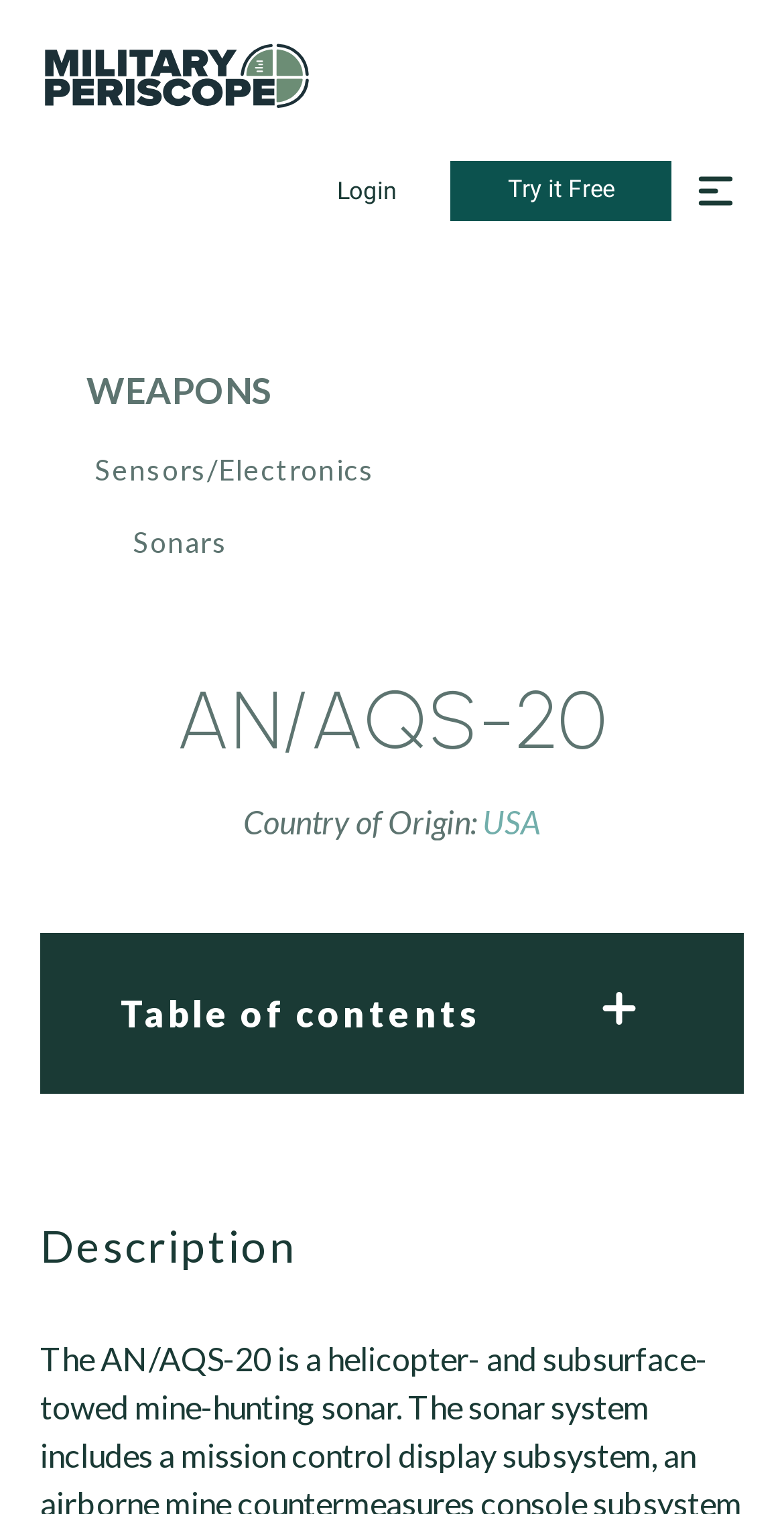Locate and provide the bounding box coordinates for the HTML element that matches this description: "Sonars".

[0.11, 0.34, 0.526, 0.377]